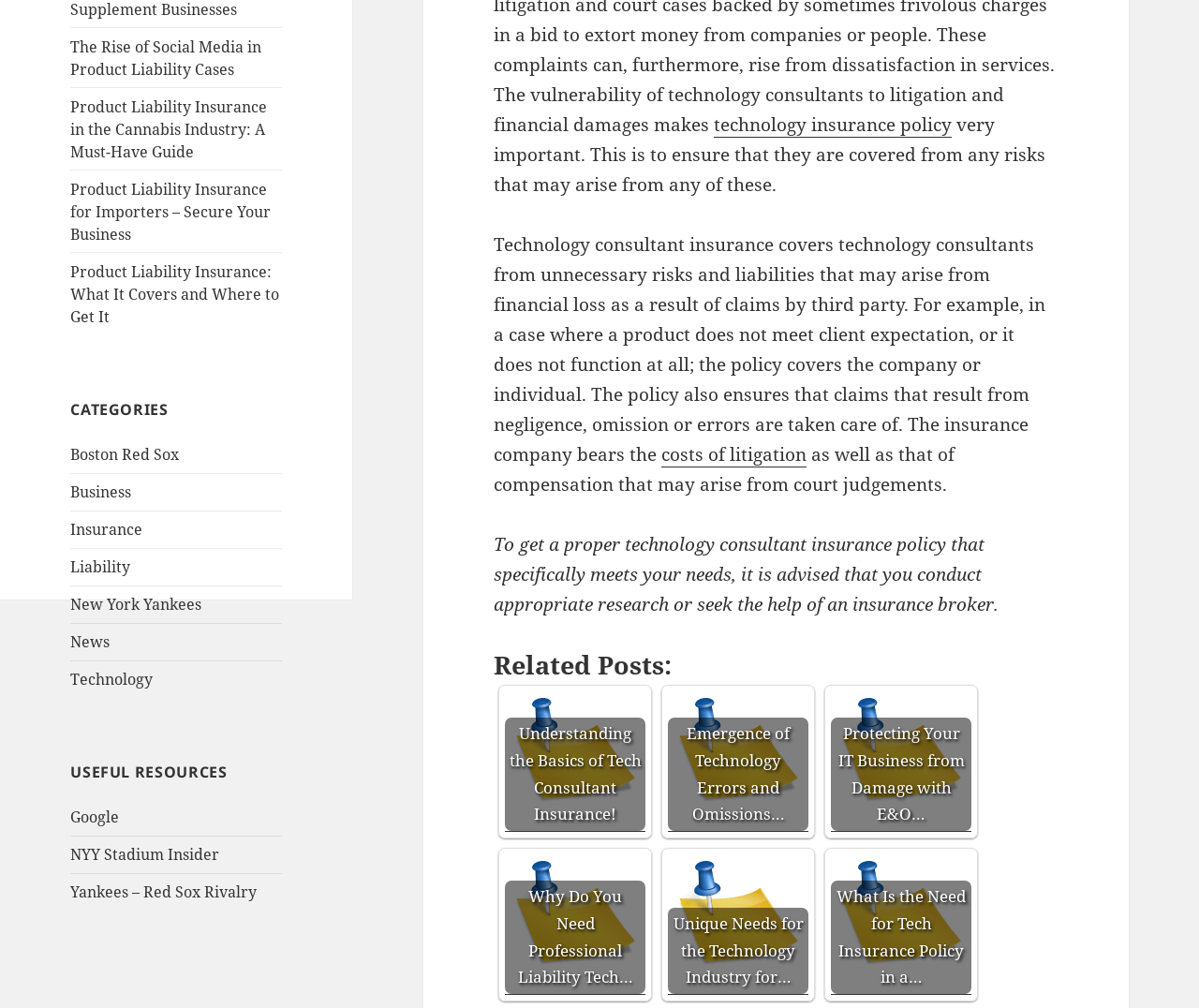Highlight the bounding box of the UI element that corresponds to this description: "Boston Red Sox".

[0.059, 0.441, 0.149, 0.461]